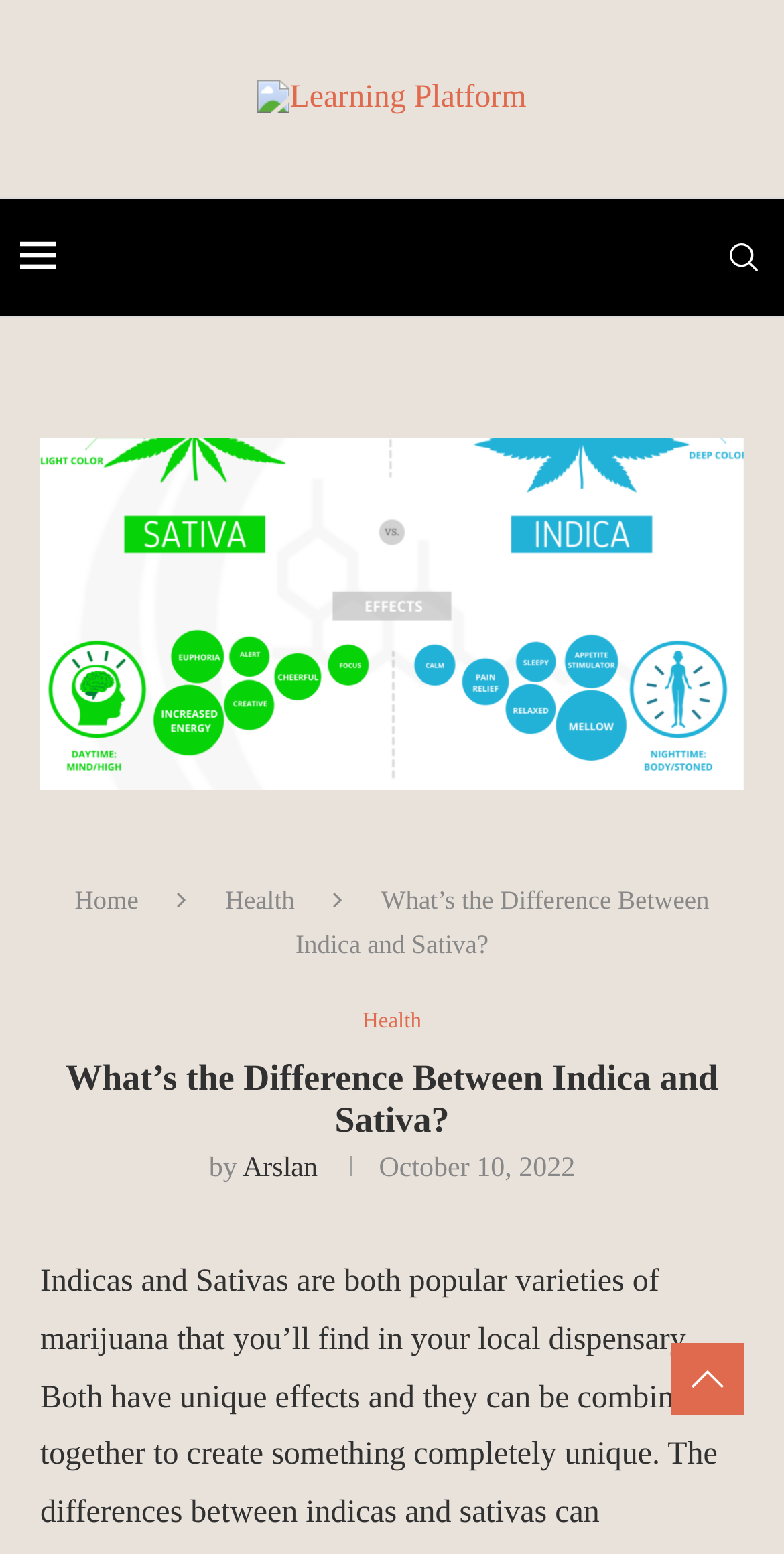Provide your answer in one word or a succinct phrase for the question: 
When was the current article published?

October 10, 2022